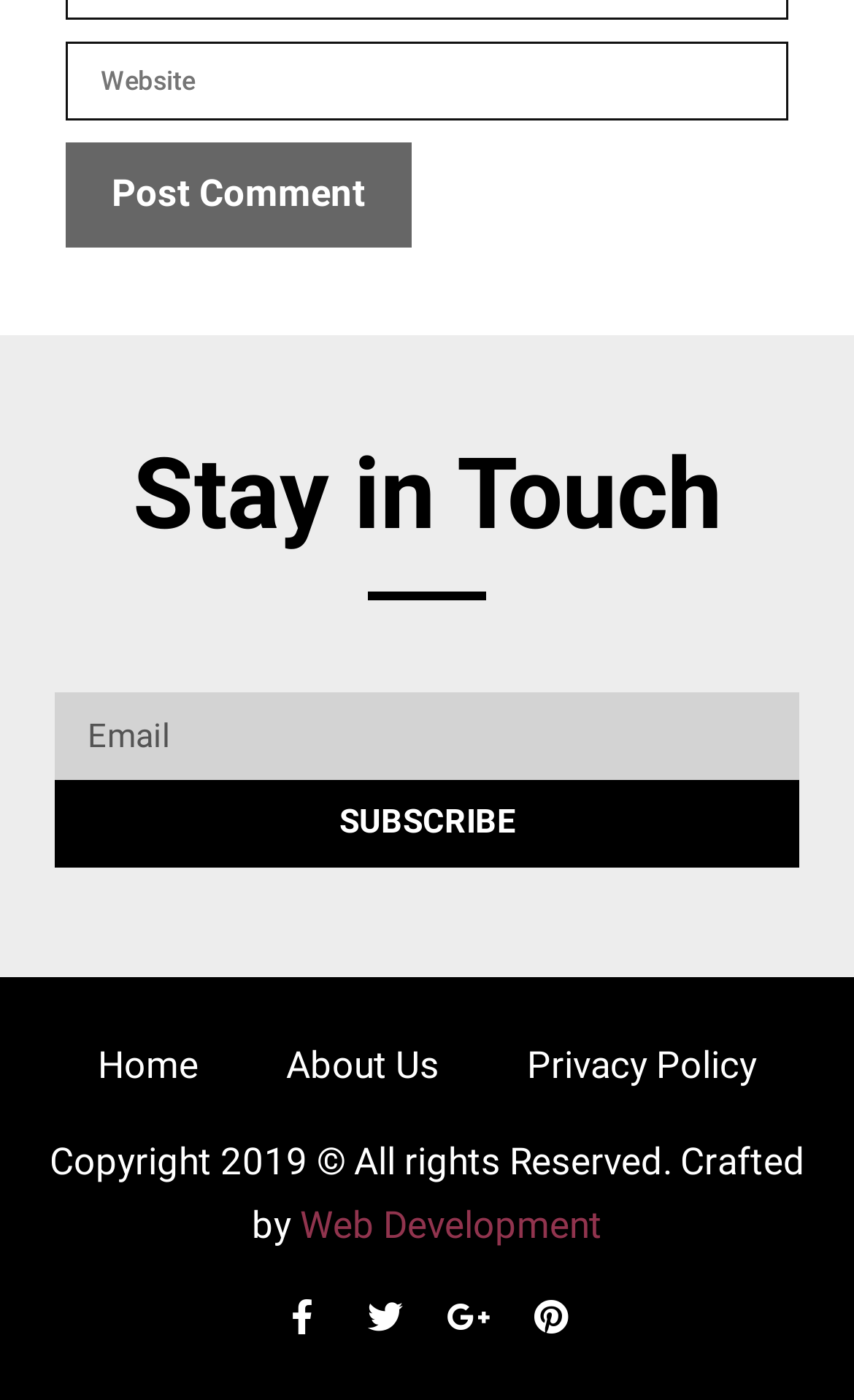Locate the UI element described by About Us in the provided webpage screenshot. Return the bounding box coordinates in the format (top-left x, top-left y, bottom-right x, bottom-right y), ensuring all values are between 0 and 1.

[0.283, 0.744, 0.565, 0.776]